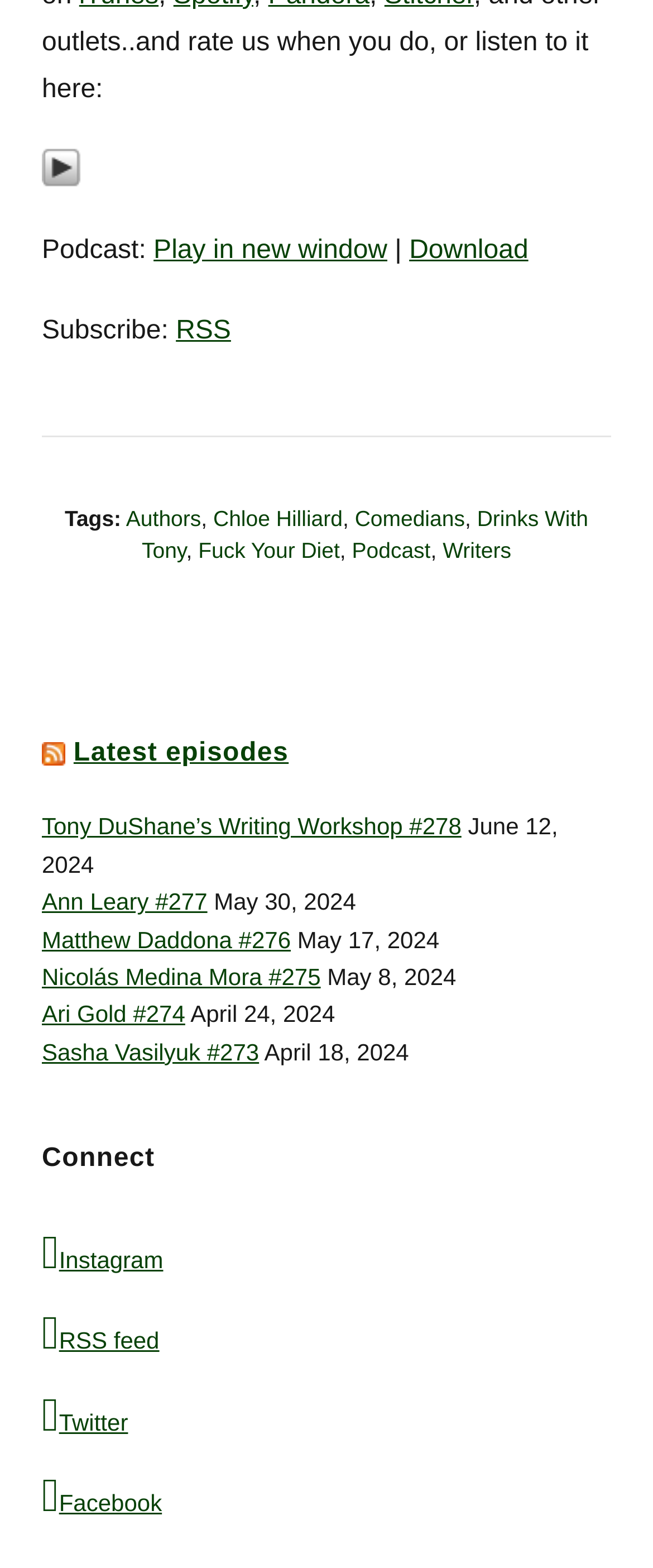What is the title of the latest episode?
Refer to the screenshot and deliver a thorough answer to the question presented.

The title of the latest episode is 'Tony DuShane’s Writing Workshop #278', which is listed at the top of the episode list, along with its release date 'June 12, 2024'.